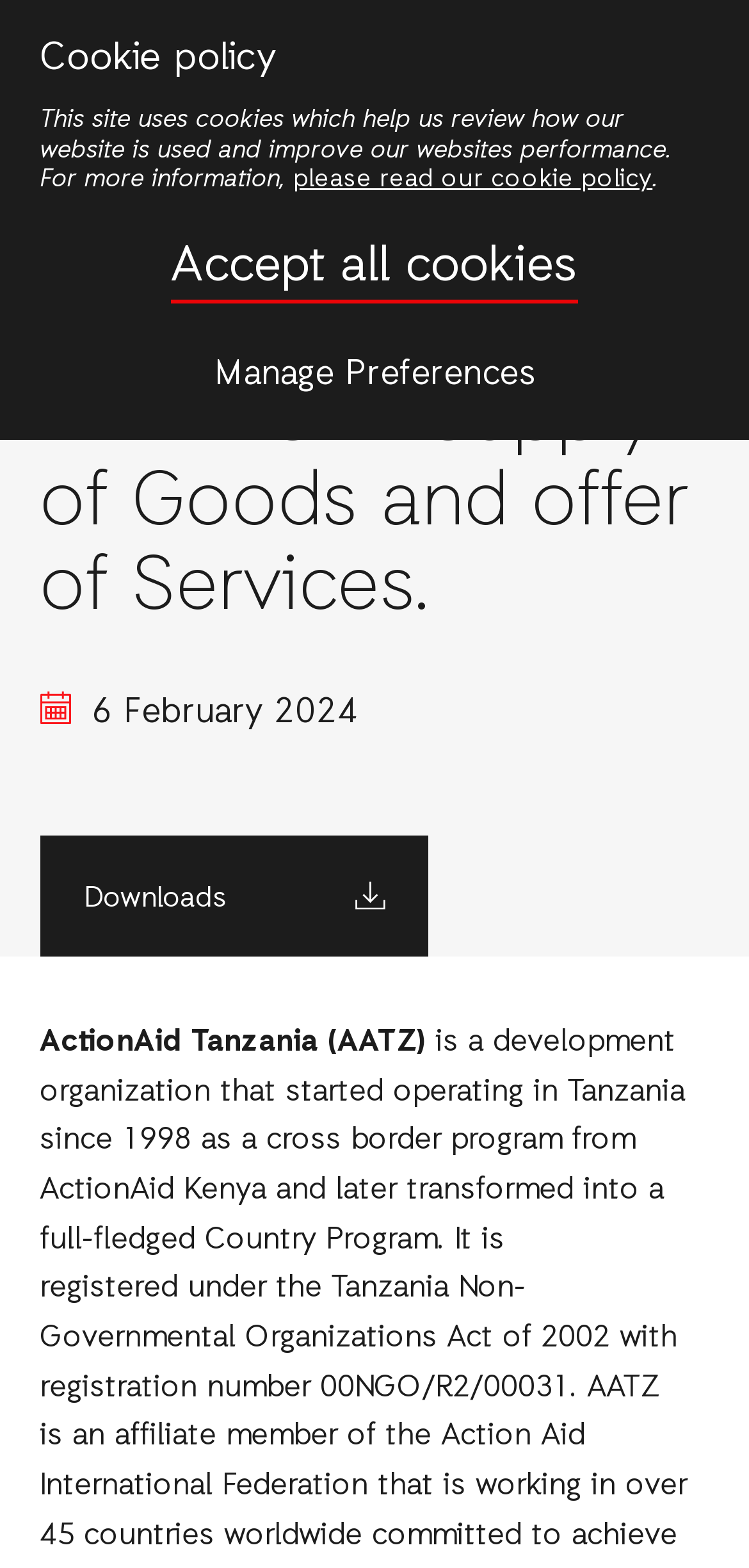Locate the heading on the webpage and return its text.

EXPRESSION OF INTEREST - Supply of Goods and offer of Services.